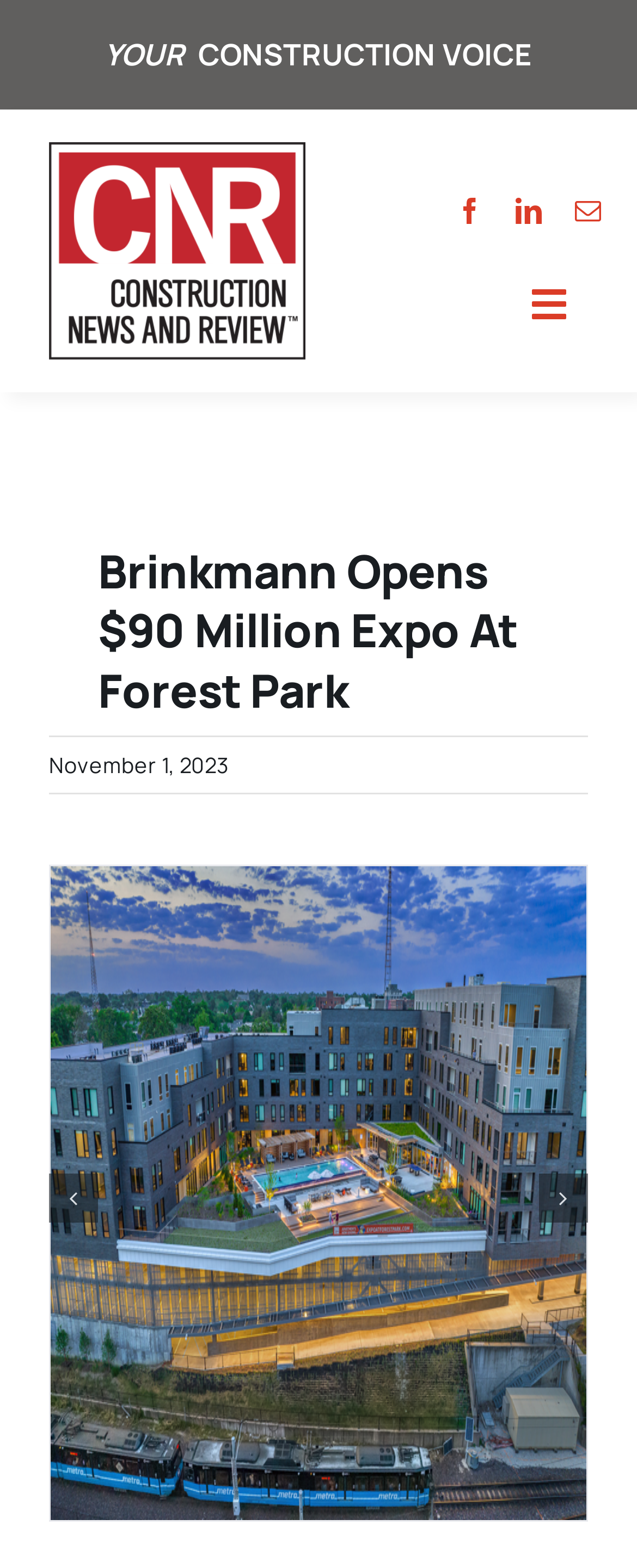Please identify the bounding box coordinates of the element that needs to be clicked to execute the following command: "View the Brinkmann Expo at Forest Park article". Provide the bounding box using four float numbers between 0 and 1, formatted as [left, top, right, bottom].

[0.079, 0.552, 0.92, 0.575]